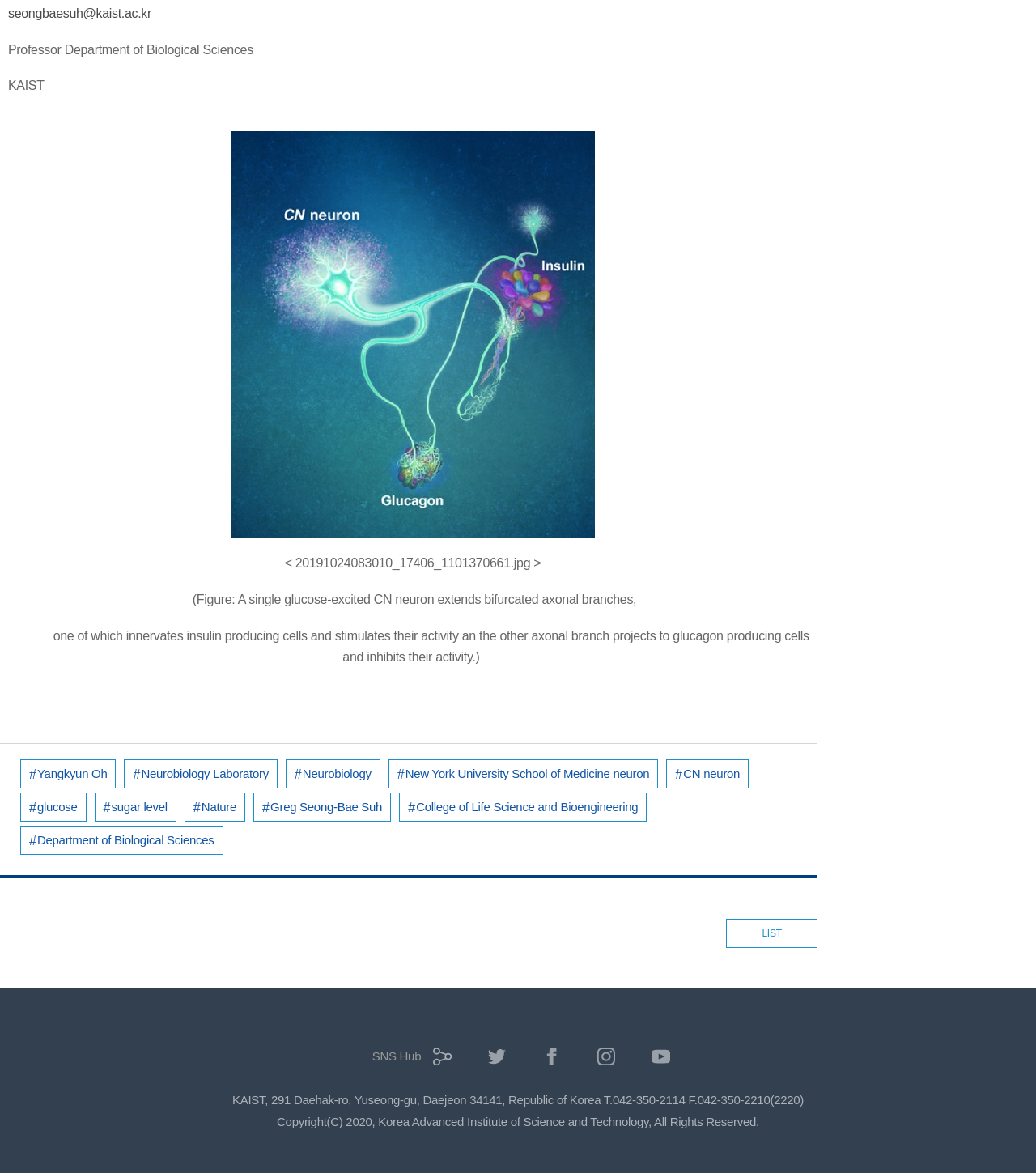Based on the description "Greg Seong-Bae Suh", find the bounding box of the specified UI element.

[0.245, 0.676, 0.377, 0.701]